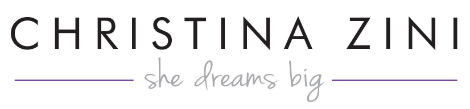Elaborate on all the key elements and details present in the image.

The image features the name "Christina Zini" prominently displayed in bold typography, accentuated by a delicate, cursive tagline that reads "she dreams big." The design is clean and modern, utilizing a monochromatic color scheme with a subtle purple underline framing the name, embodying a sense of elegance and aspiration. This visual representation effectively conveys Christina Zini’s brand identity, suggesting a focus on empowerment and ambition. The combination of fonts—strong and playful—invites viewers to engage with her message of dreaming big and pursuing personal growth.